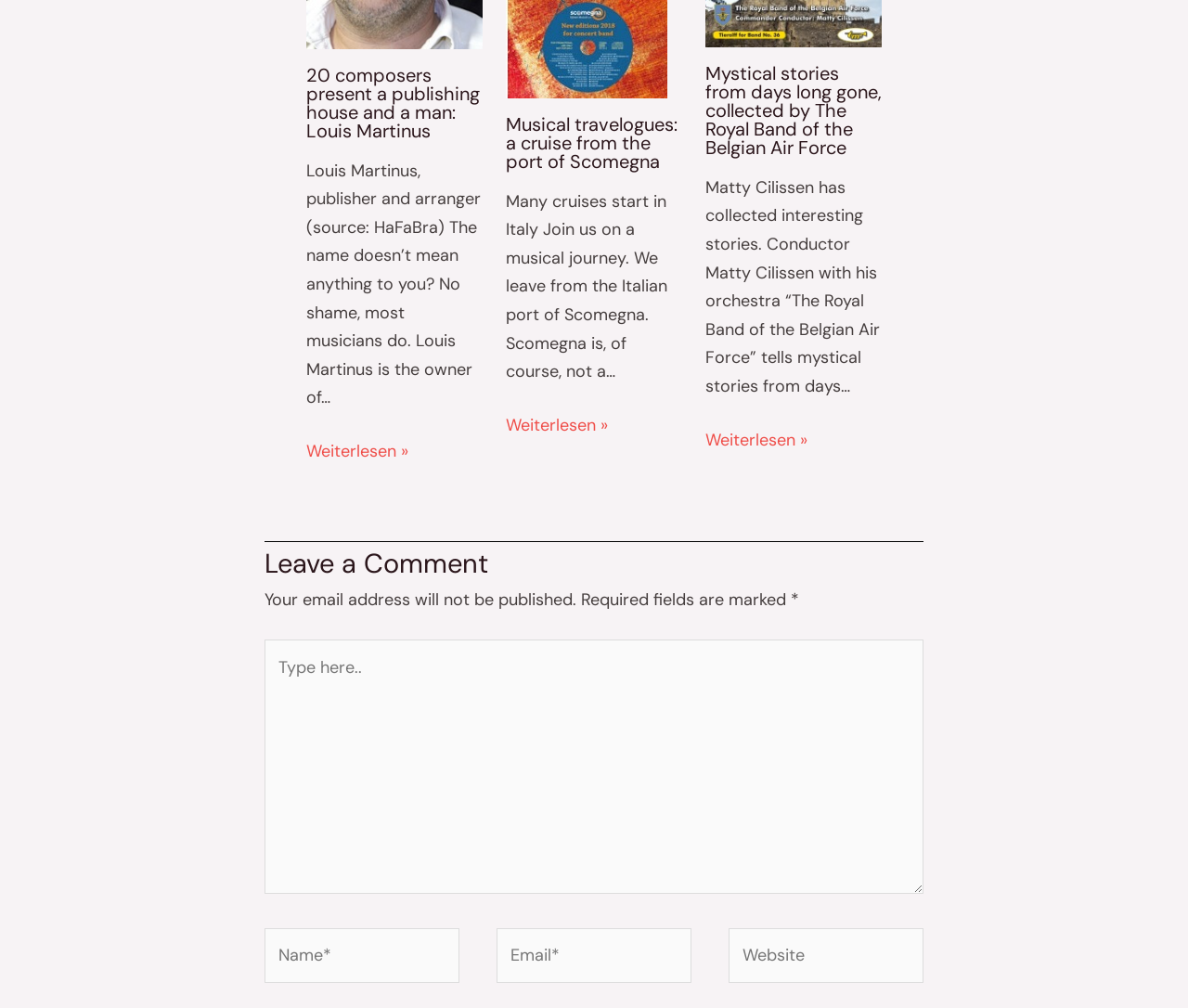Please provide a comprehensive answer to the question below using the information from the image: What is the purpose of the 'Weiterlesen »' links?

The answer can be inferred from the context of the webpage, where the 'Weiterlesen »' links are placed at the end of each section, suggesting that they lead to more information or the full article.